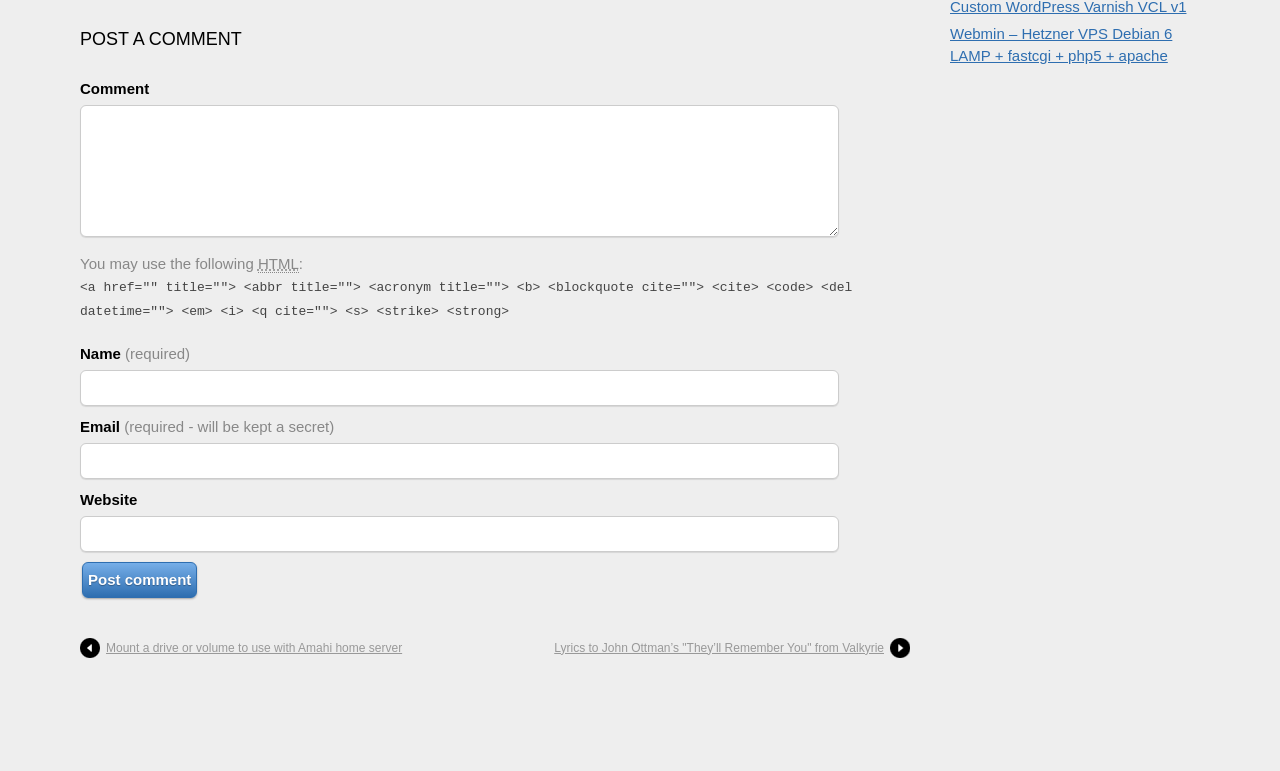Identify the bounding box coordinates for the UI element described as: "name="submit" value="Post comment"". The coordinates should be provided as four floats between 0 and 1: [left, top, right, bottom].

[0.064, 0.726, 0.154, 0.772]